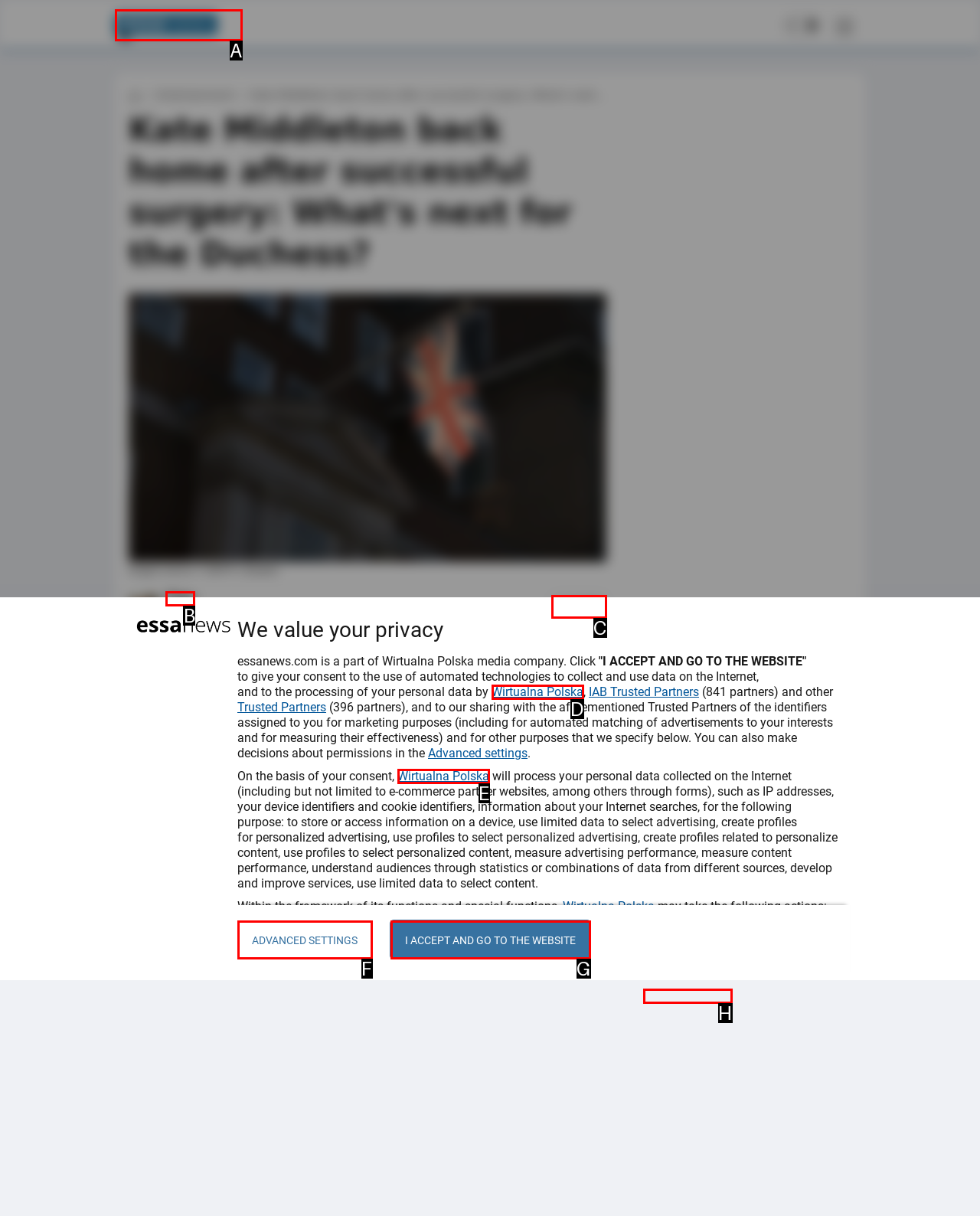Find the option that matches this description: ADVANCED SETTINGS
Provide the matching option's letter directly.

F